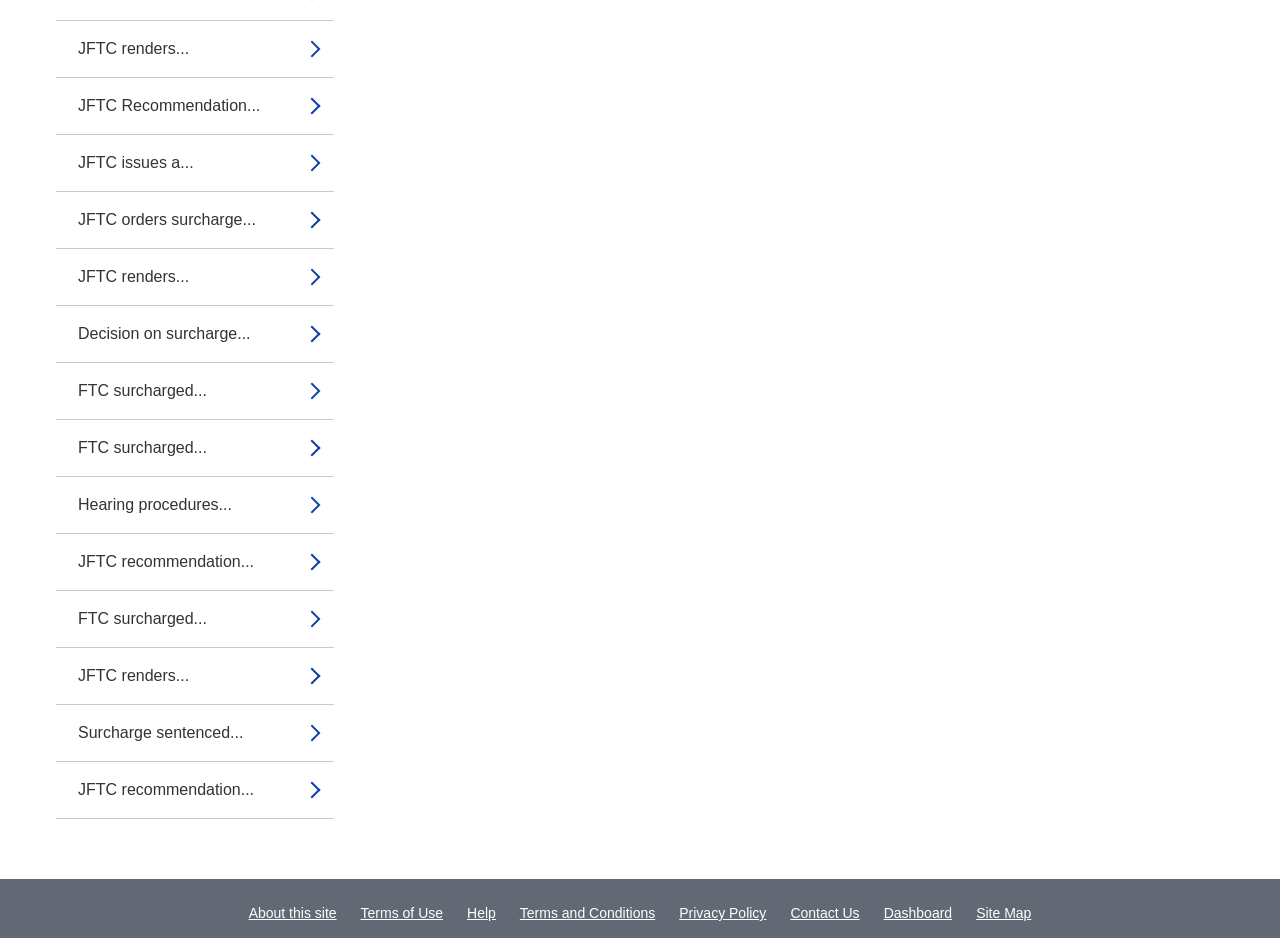What is the purpose of the links at the bottom of the webpage?
Could you give a comprehensive explanation in response to this question?

The links at the bottom of the webpage, such as 'About this site', 'Terms of Use', 'Help', and 'Contact Us', seem to be related to site navigation and providing information about the website. They are not related to the main topic of JFTC, but rather provide additional resources and information about the website itself.